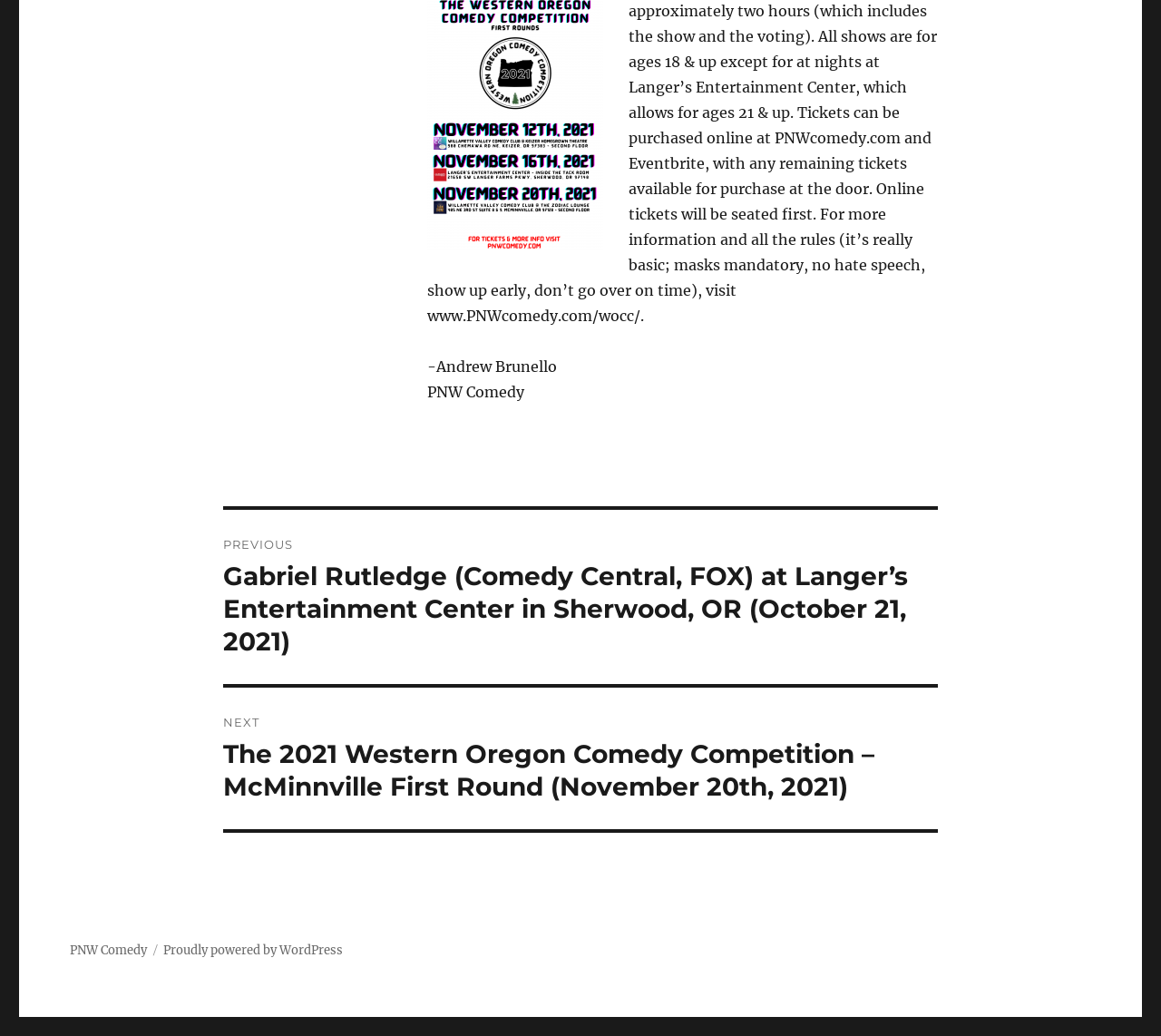What is the URL of the website?
Please provide a single word or phrase as your answer based on the image.

www.PNWcomedy.com/wocc/